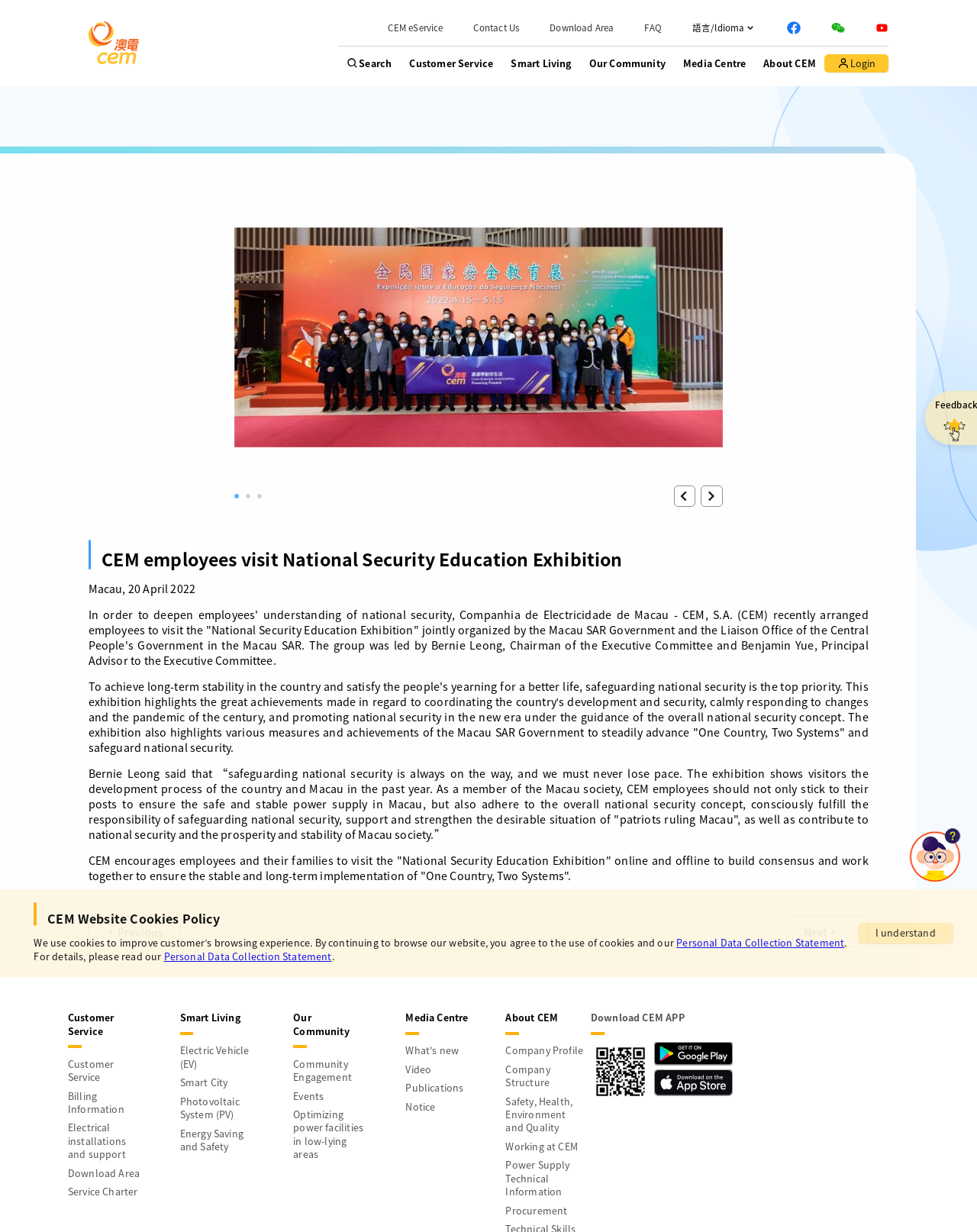Please answer the following question using a single word or phrase: 
What is the company name?

CEM